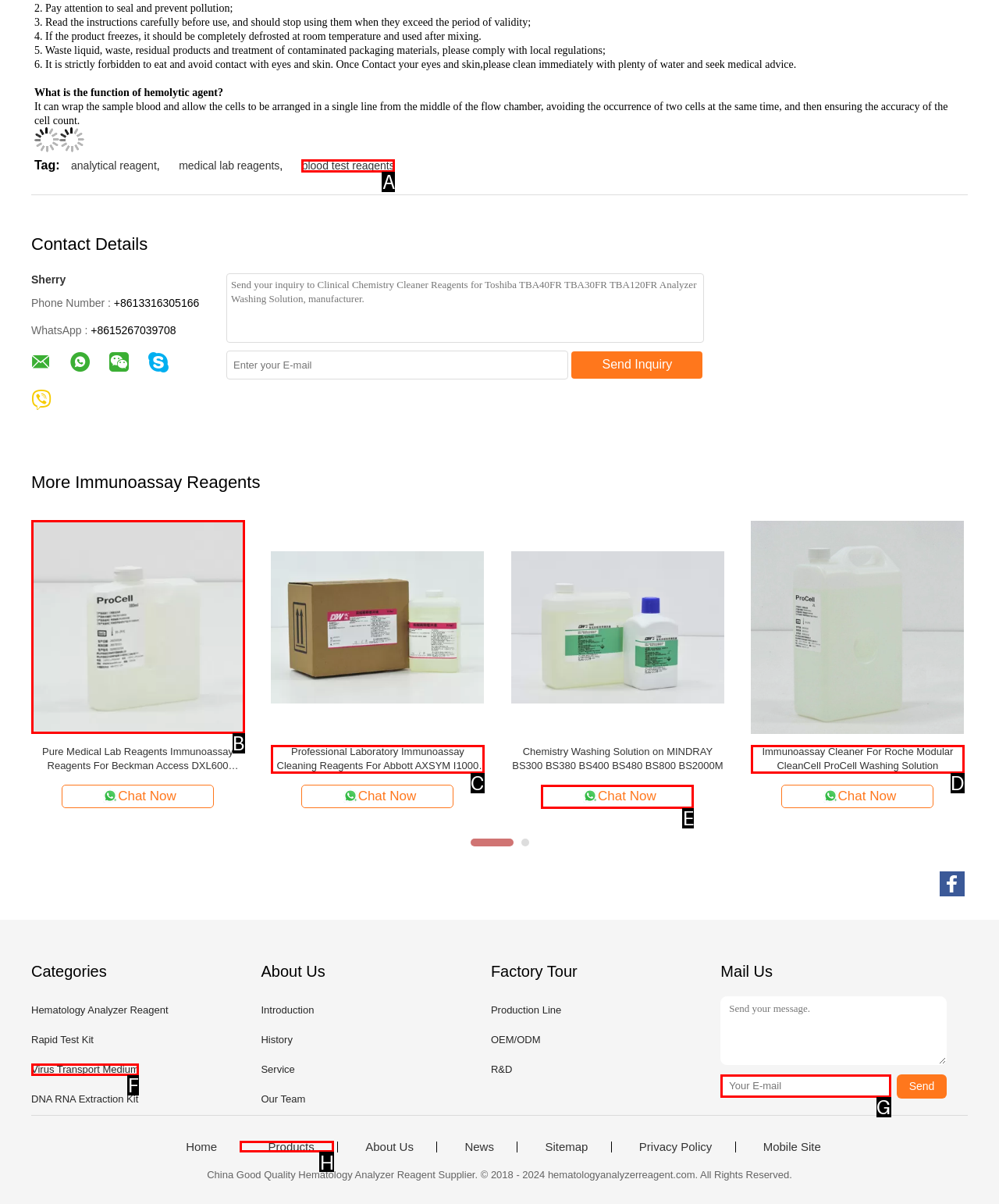From the given options, find the HTML element that fits the description: parent_node: Mail Us placeholder="Your E-mail". Reply with the letter of the chosen element.

G